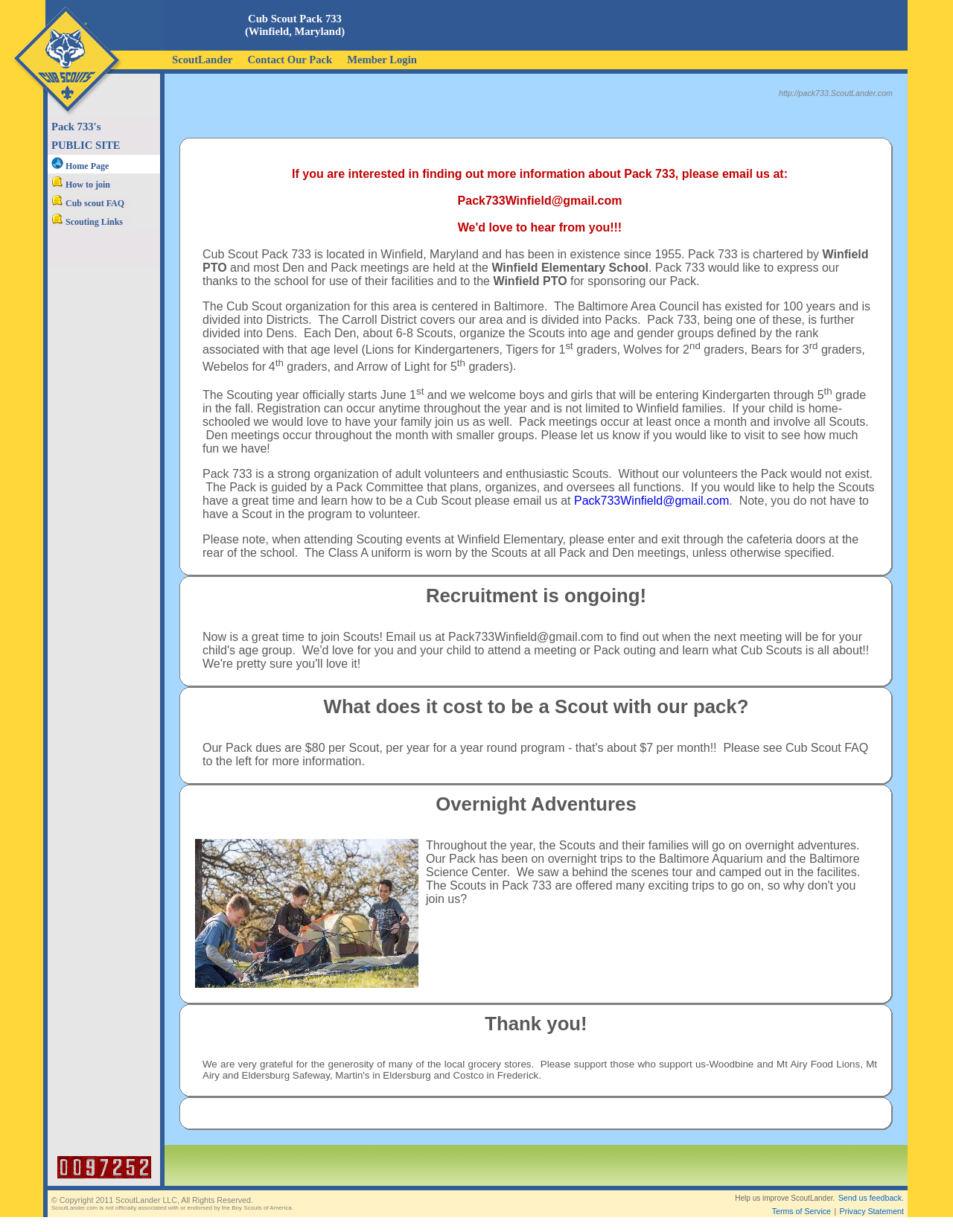Please determine the bounding box coordinates of the element's region to click in order to carry out the following instruction: "Learn about Cub scout FAQ". The coordinates should be four float numbers between 0 and 1, i.e., [left, top, right, bottom].

[0.05, 0.16, 0.138, 0.169]